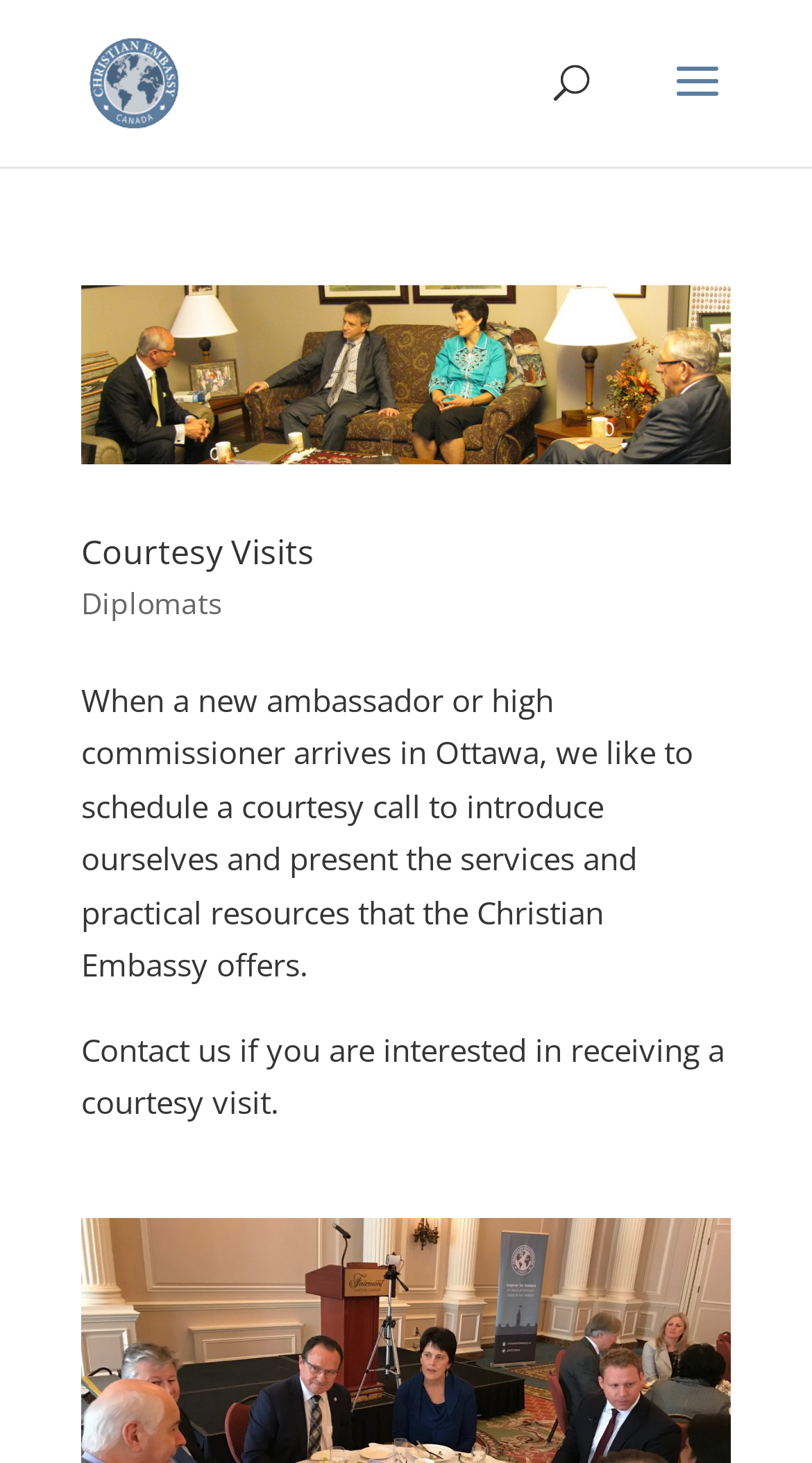From the webpage screenshot, predict the bounding box coordinates (top-left x, top-left y, bottom-right x, bottom-right y) for the UI element described here: Site Map

None